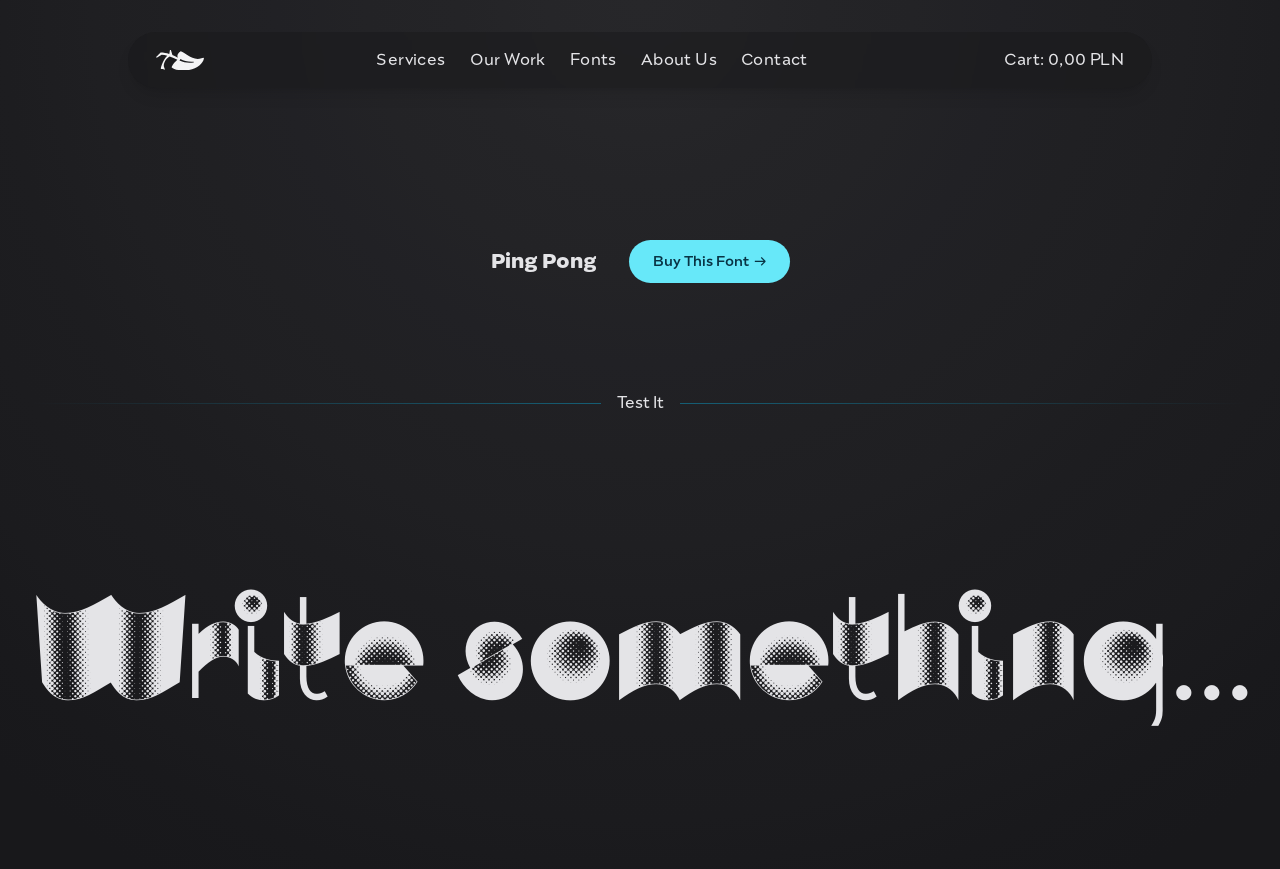What is the purpose of the text input field?
Answer the question with a thorough and detailed explanation.

The text input field is likely used to write something, as indicated by the placeholder text 'Write something...' inside the field, suggesting that it is used for some kind of text input or search functionality.